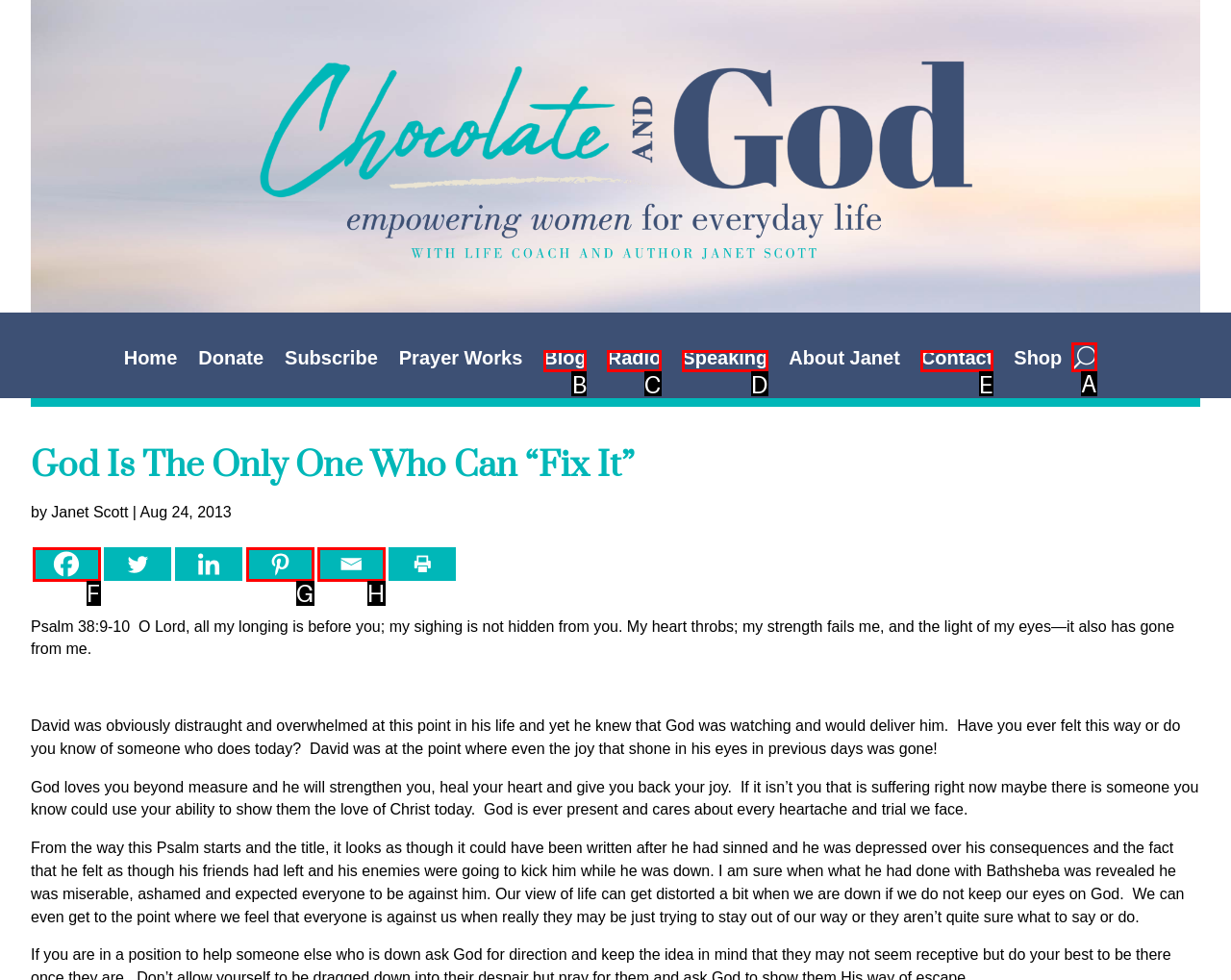Choose the HTML element that should be clicked to accomplish the task: Click the 'U' button. Answer with the letter of the chosen option.

A